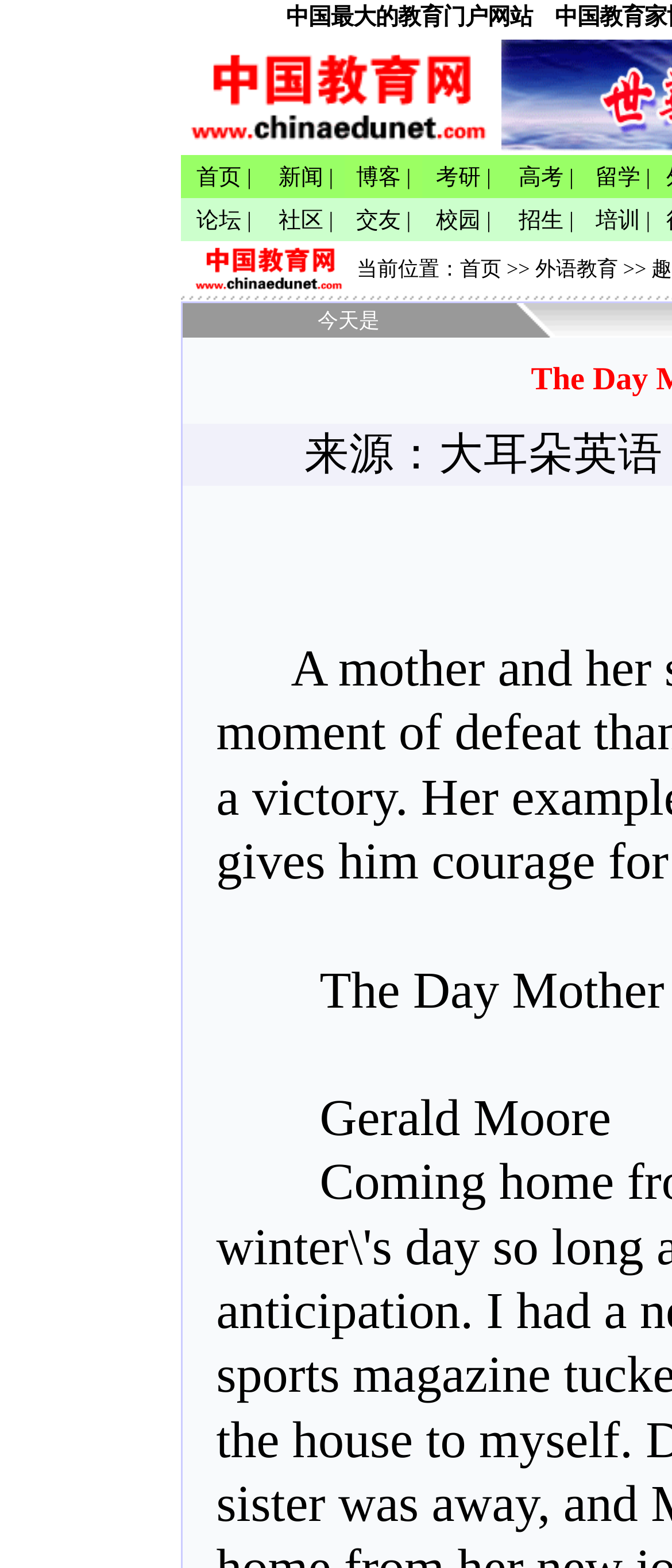How many columns are there in the navigation bar?
Look at the image and provide a short answer using one word or a phrase.

1